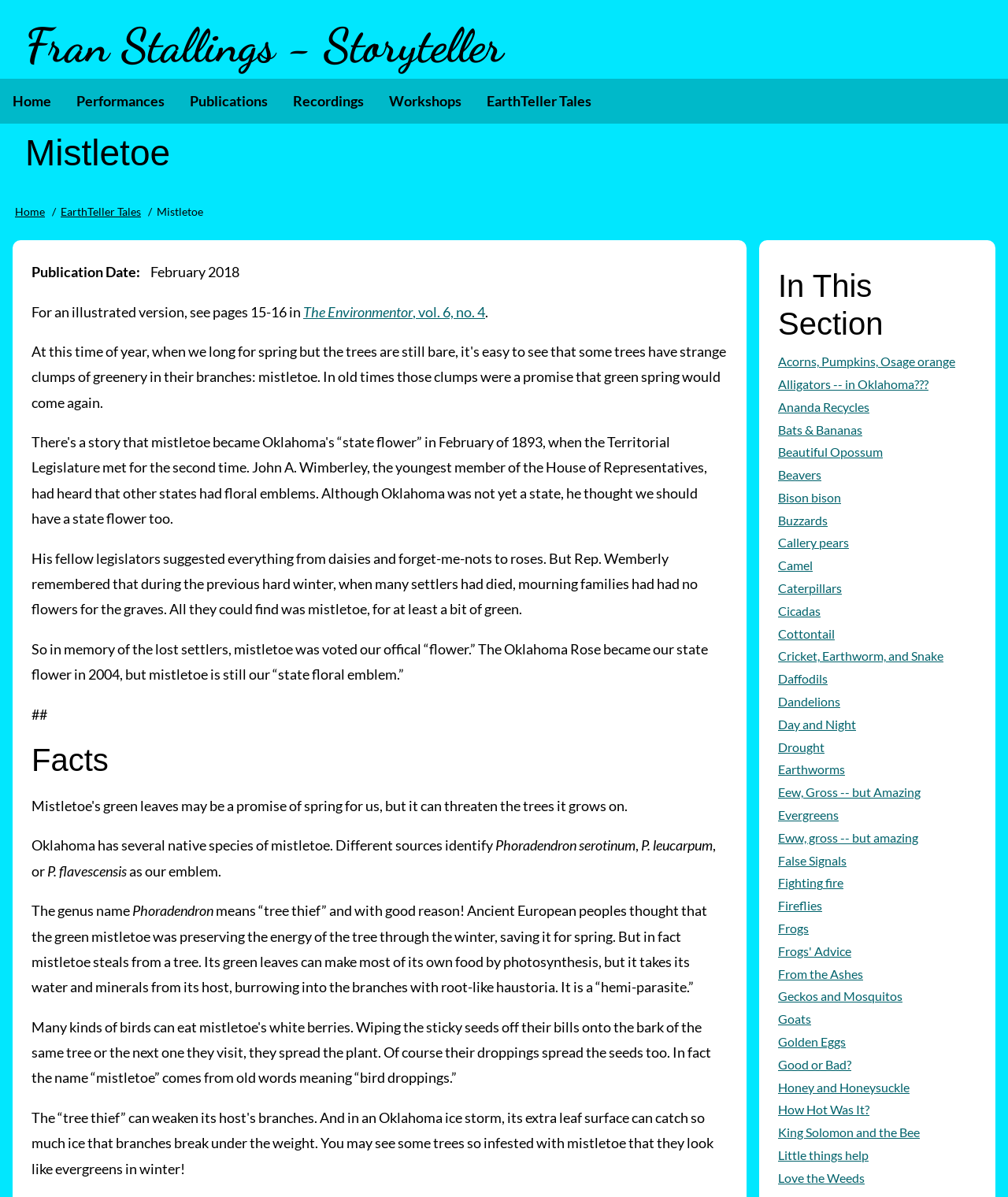Identify the bounding box coordinates of the area you need to click to perform the following instruction: "Click the 'EarthTeller Tales' link in the breadcrumb navigation".

[0.06, 0.171, 0.14, 0.182]